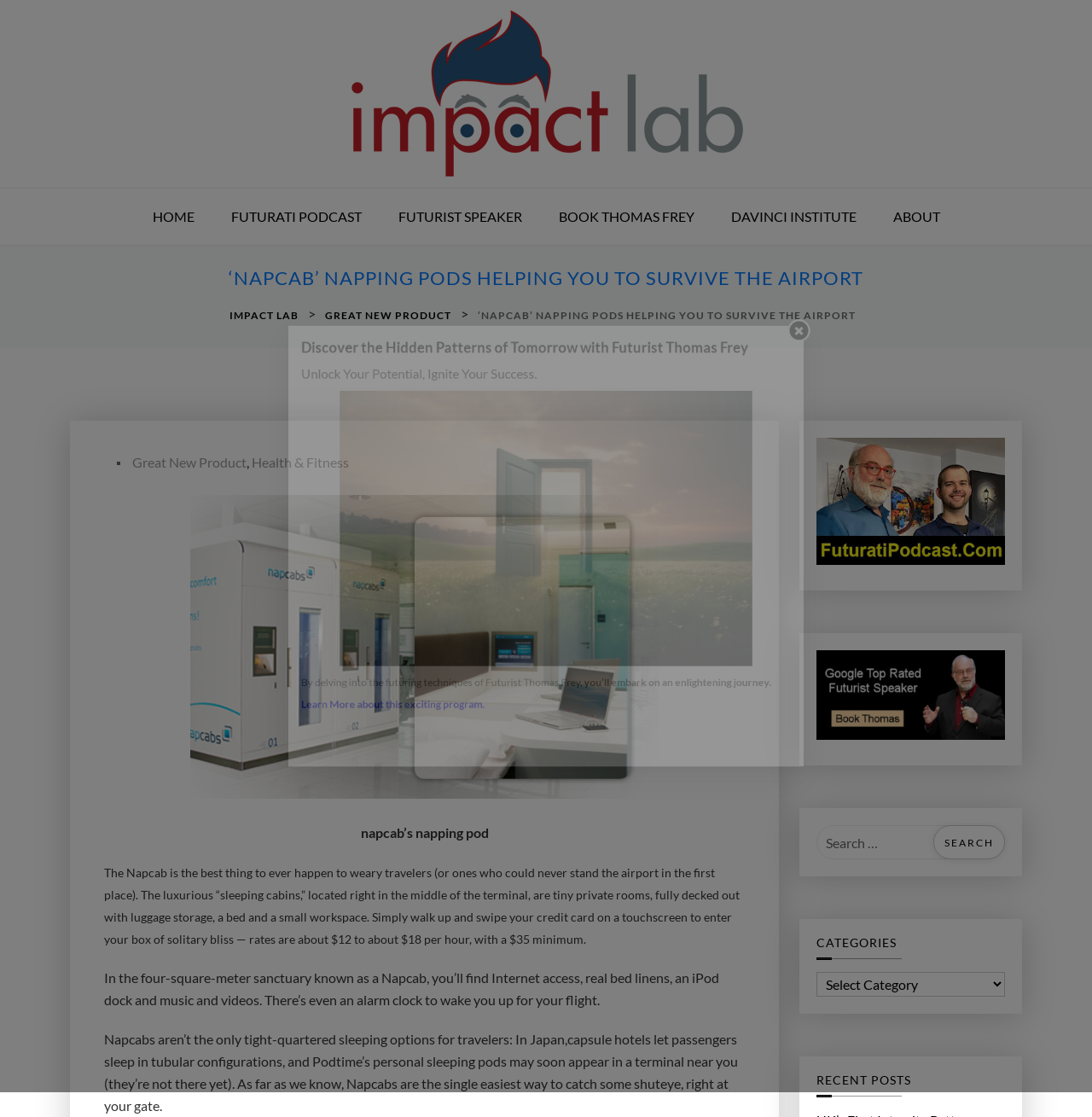Locate the bounding box coordinates of the element that should be clicked to fulfill the instruction: "Search for something".

[0.748, 0.739, 0.92, 0.769]